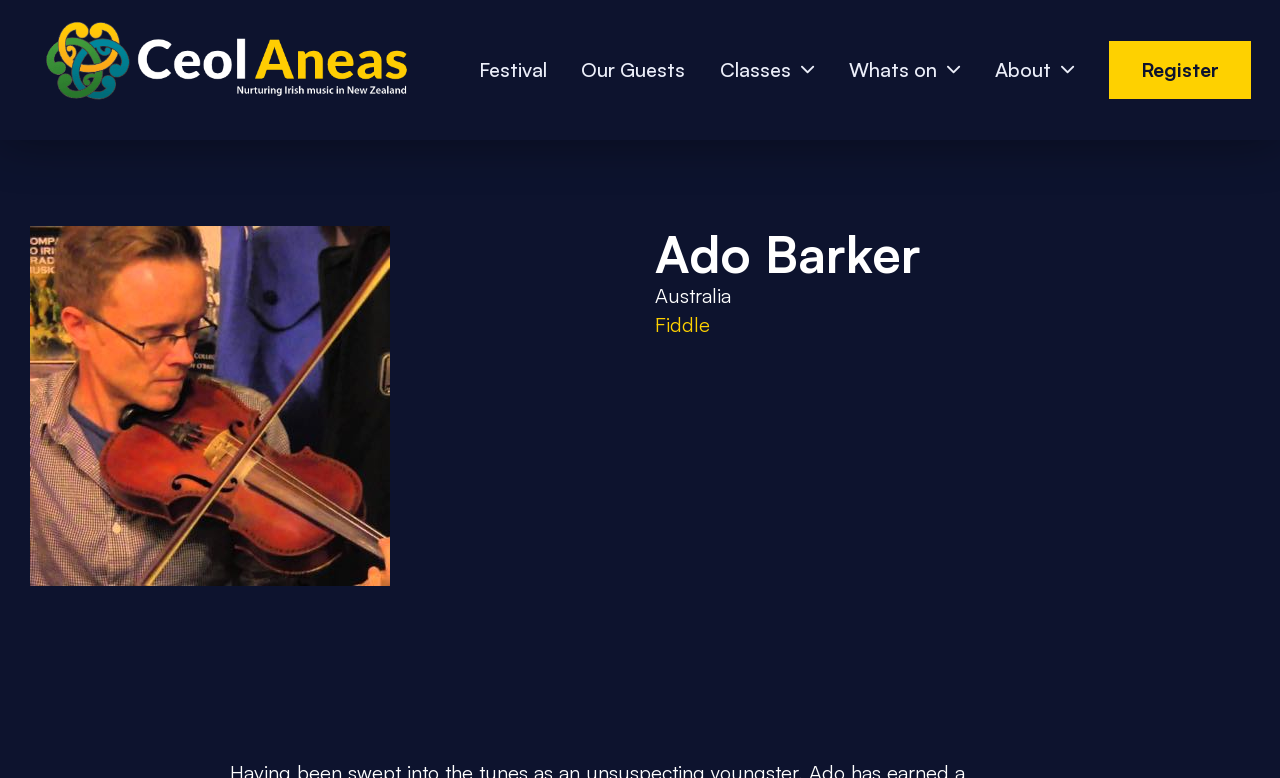Please answer the following question using a single word or phrase: 
What is the purpose of the 'Register' link?

To register for an event or class